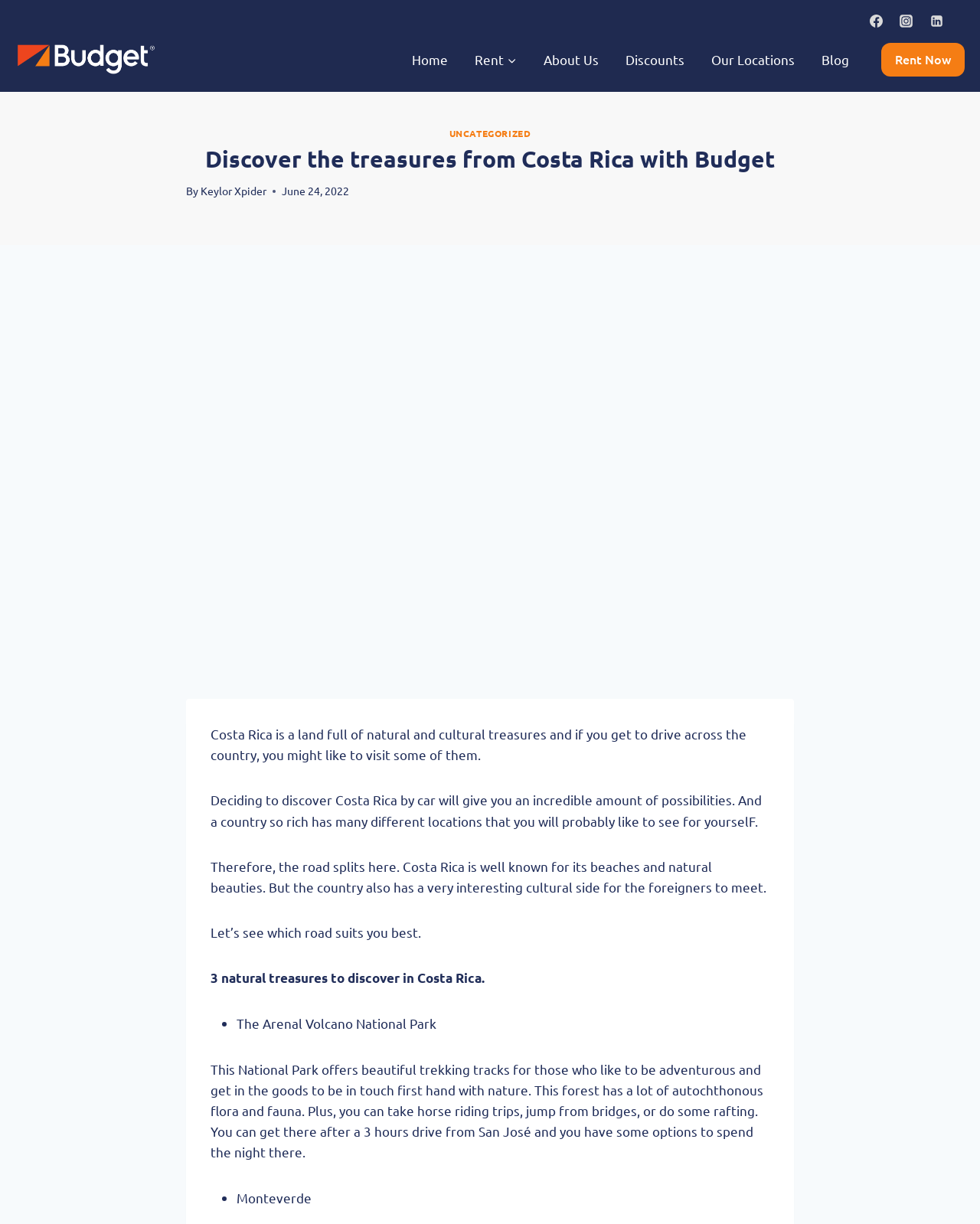Please identify the bounding box coordinates of the element's region that should be clicked to execute the following instruction: "Navigate to Home page". The bounding box coordinates must be four float numbers between 0 and 1, i.e., [left, top, right, bottom].

[0.407, 0.035, 0.471, 0.062]